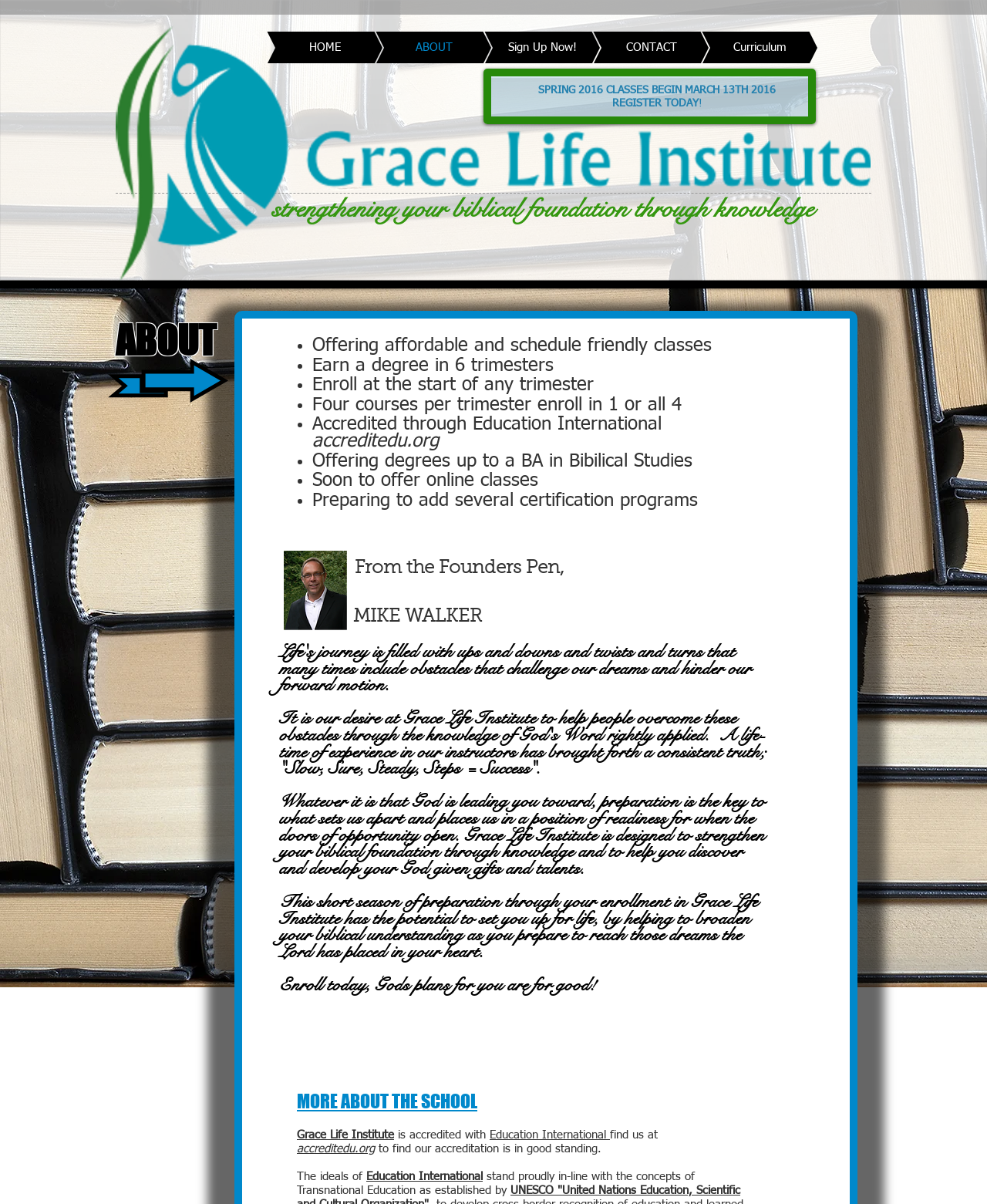Who is the founder of the institute?
Can you provide an in-depth and detailed response to the question?

The founder of the institute is mentioned in the heading element with the text 'MIKE WALKER' located near the middle of the webpage.